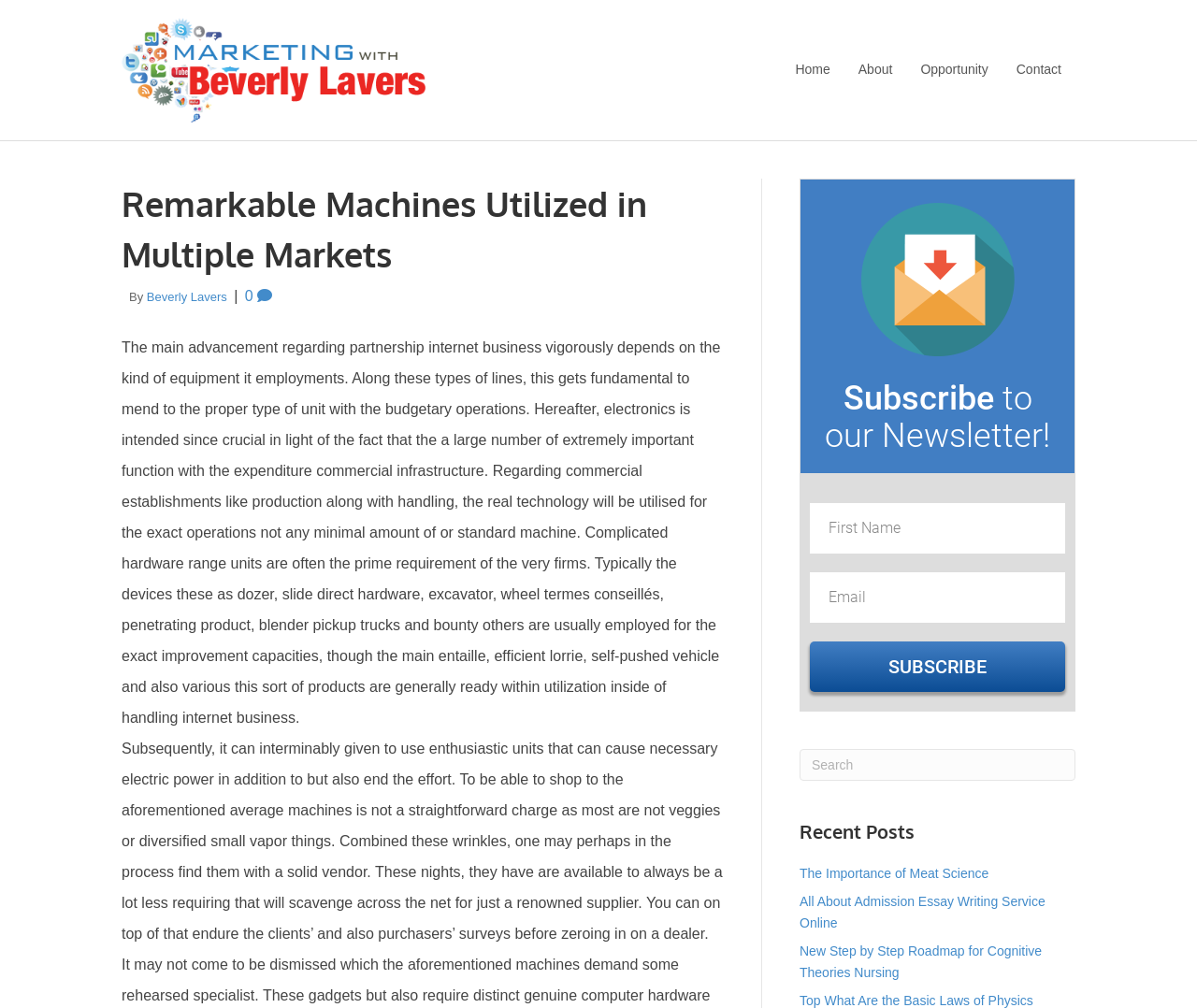Identify and provide the title of the webpage.

Remarkable Machines Utilized in Multiple Markets